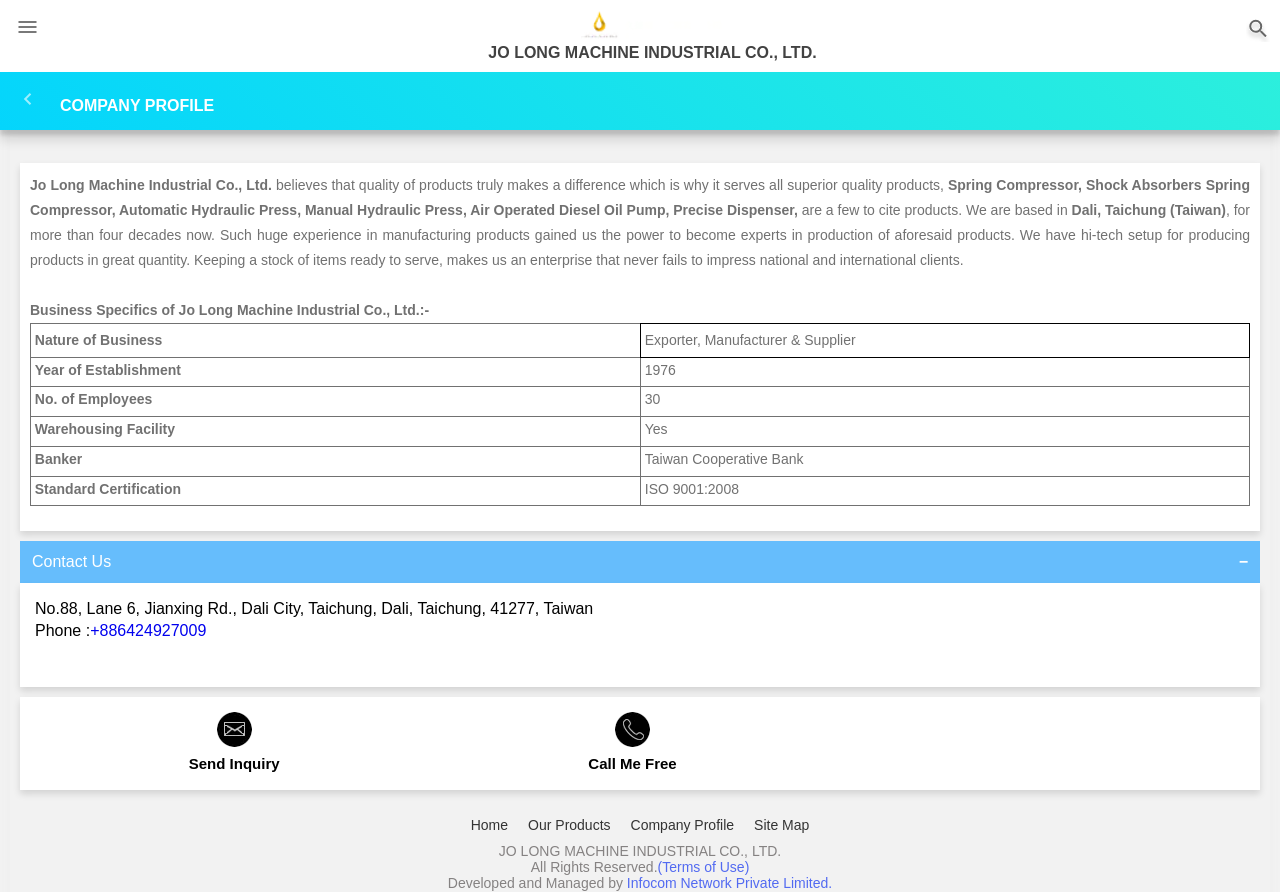Select the bounding box coordinates of the element I need to click to carry out the following instruction: "Click the company logo".

[0.008, 0.017, 0.035, 0.044]